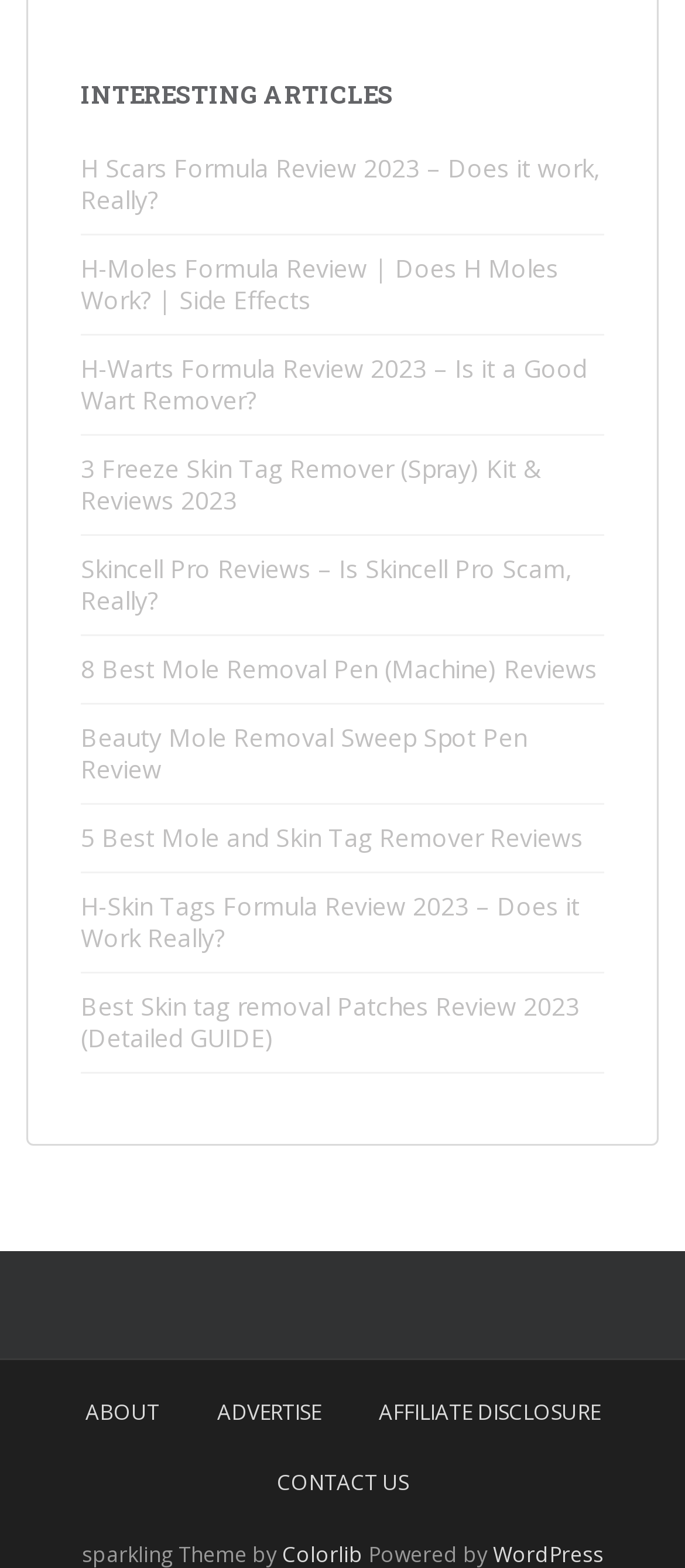Using details from the image, please answer the following question comprehensively:
How many navigation links are there at the bottom?

I looked at the links at the bottom of the page, and there are 4 links: 'ABOUT', 'ADVERTISE', 'AFFILIATE DISCLOSURE', and 'CONTACT US'.